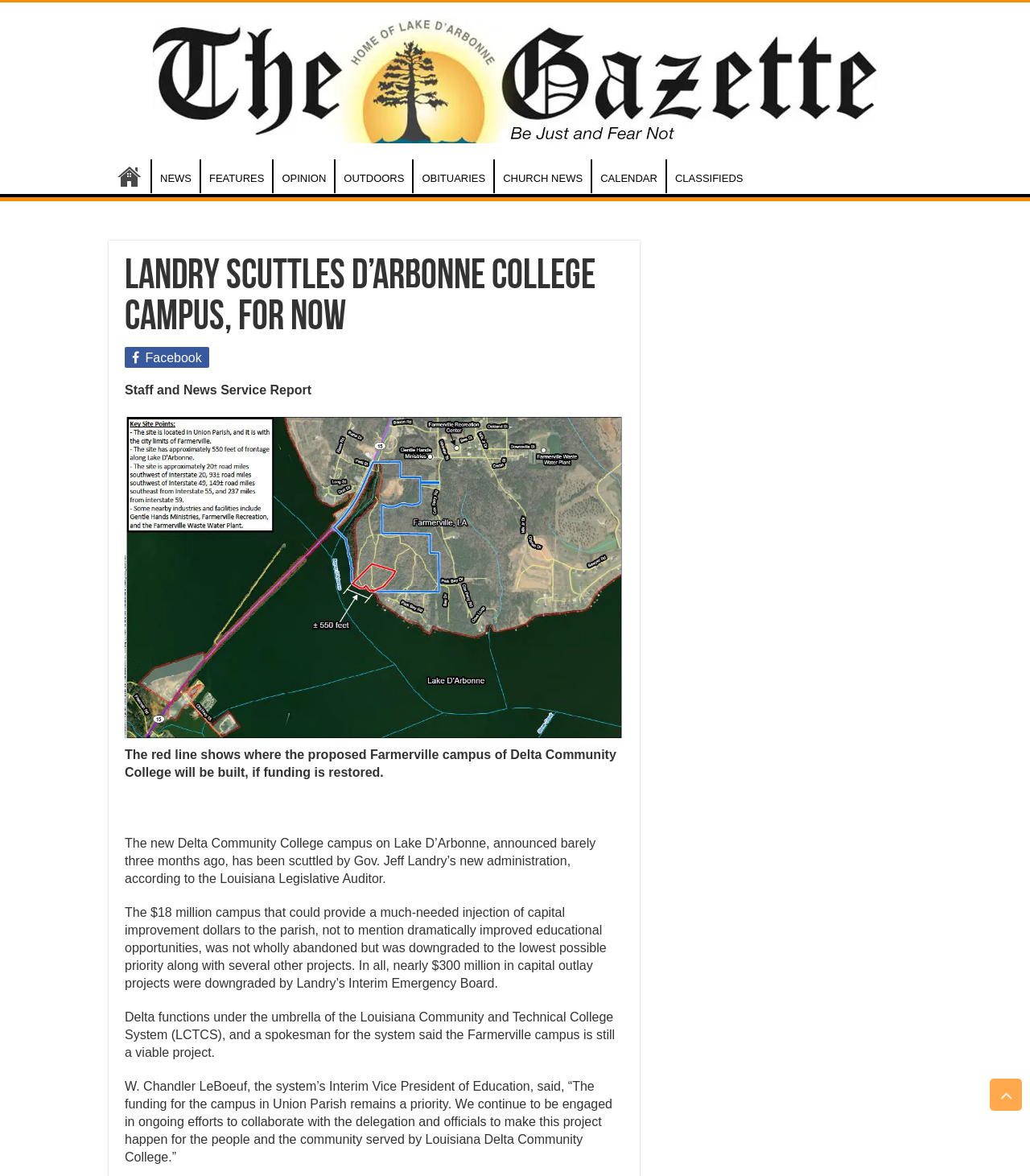Find the coordinates for the bounding box of the element with this description: "CHURCH NEWS".

[0.48, 0.136, 0.574, 0.164]